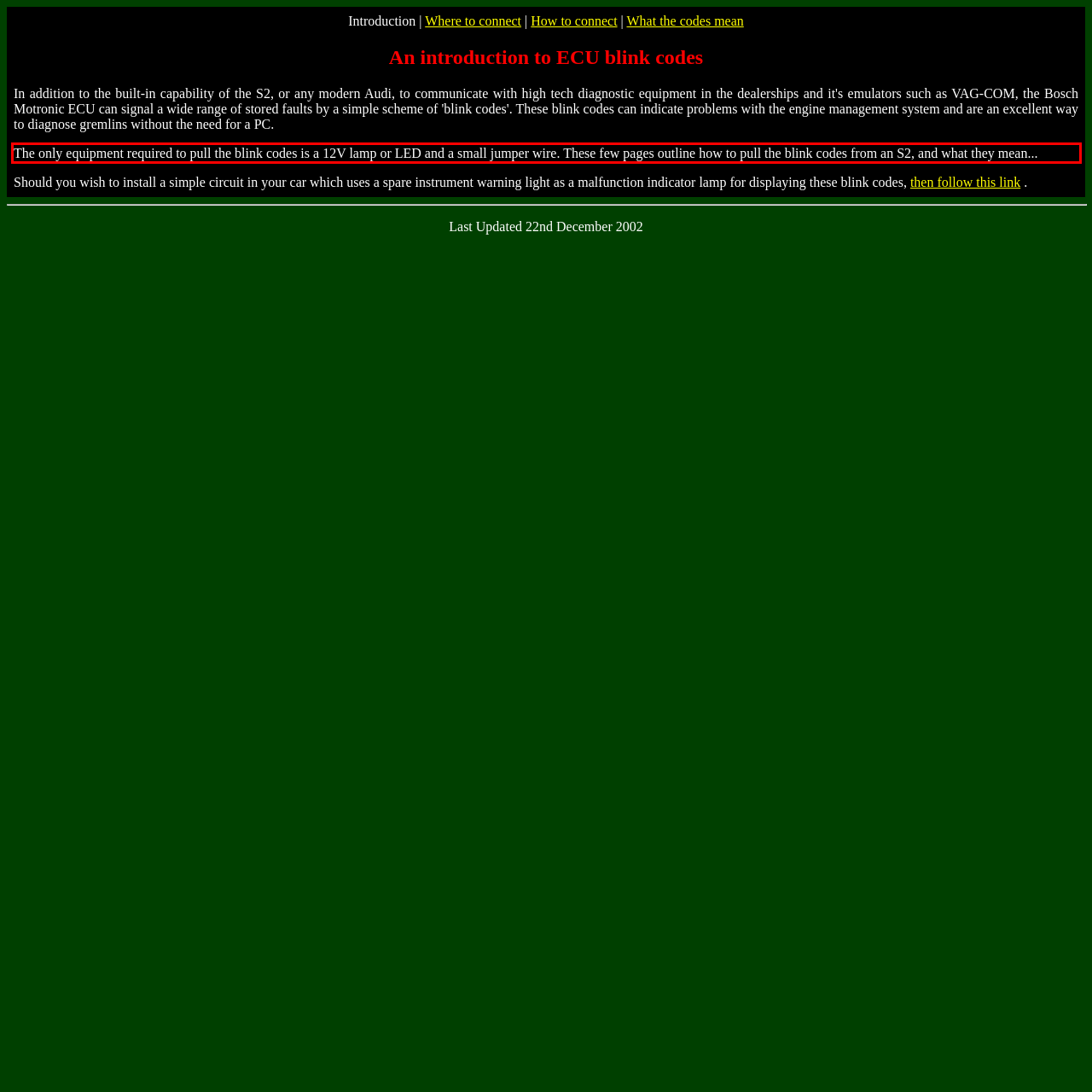You have a screenshot of a webpage with a red bounding box. Identify and extract the text content located inside the red bounding box.

The only equipment required to pull the blink codes is a 12V lamp or LED and a small jumper wire. These few pages outline how to pull the blink codes from an S2, and what they mean...